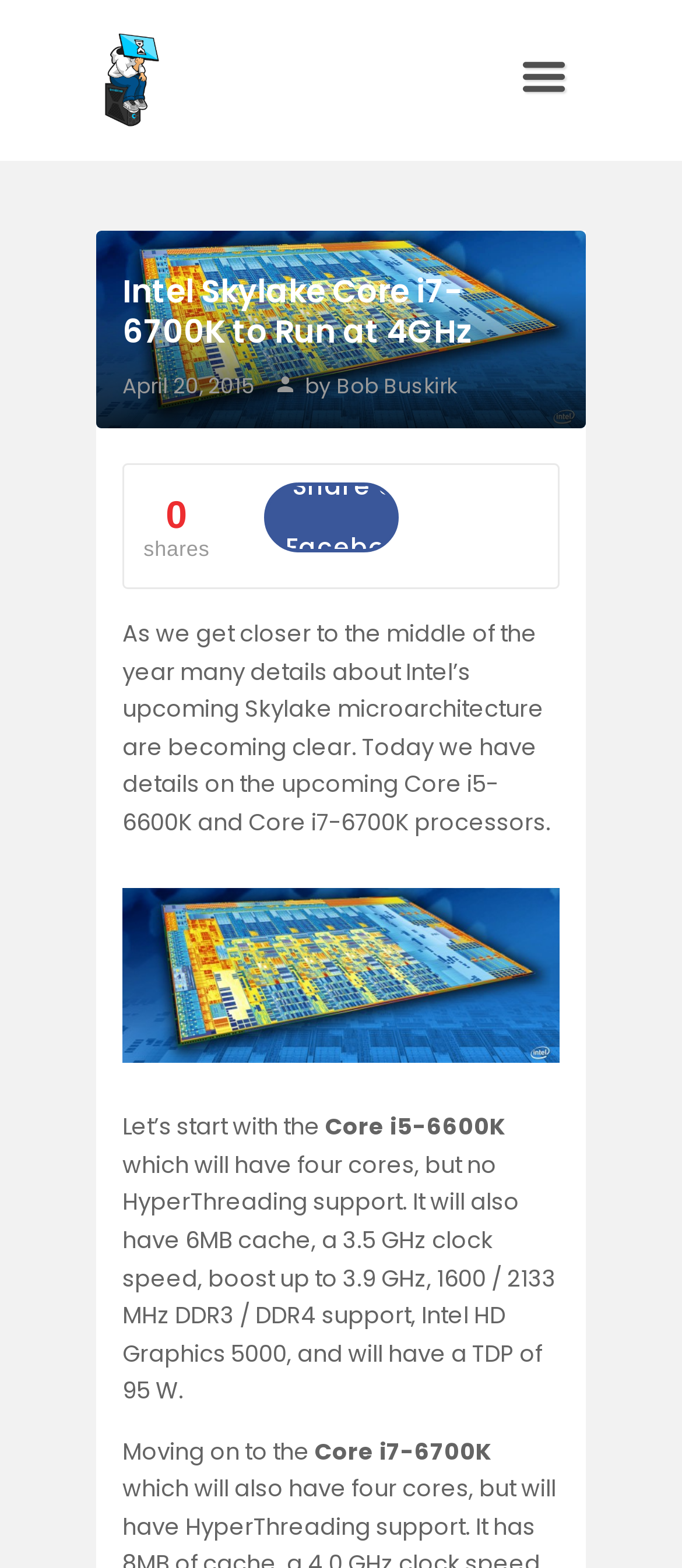What is the topic of the article?
From the image, respond using a single word or phrase.

Intel Skylake processors